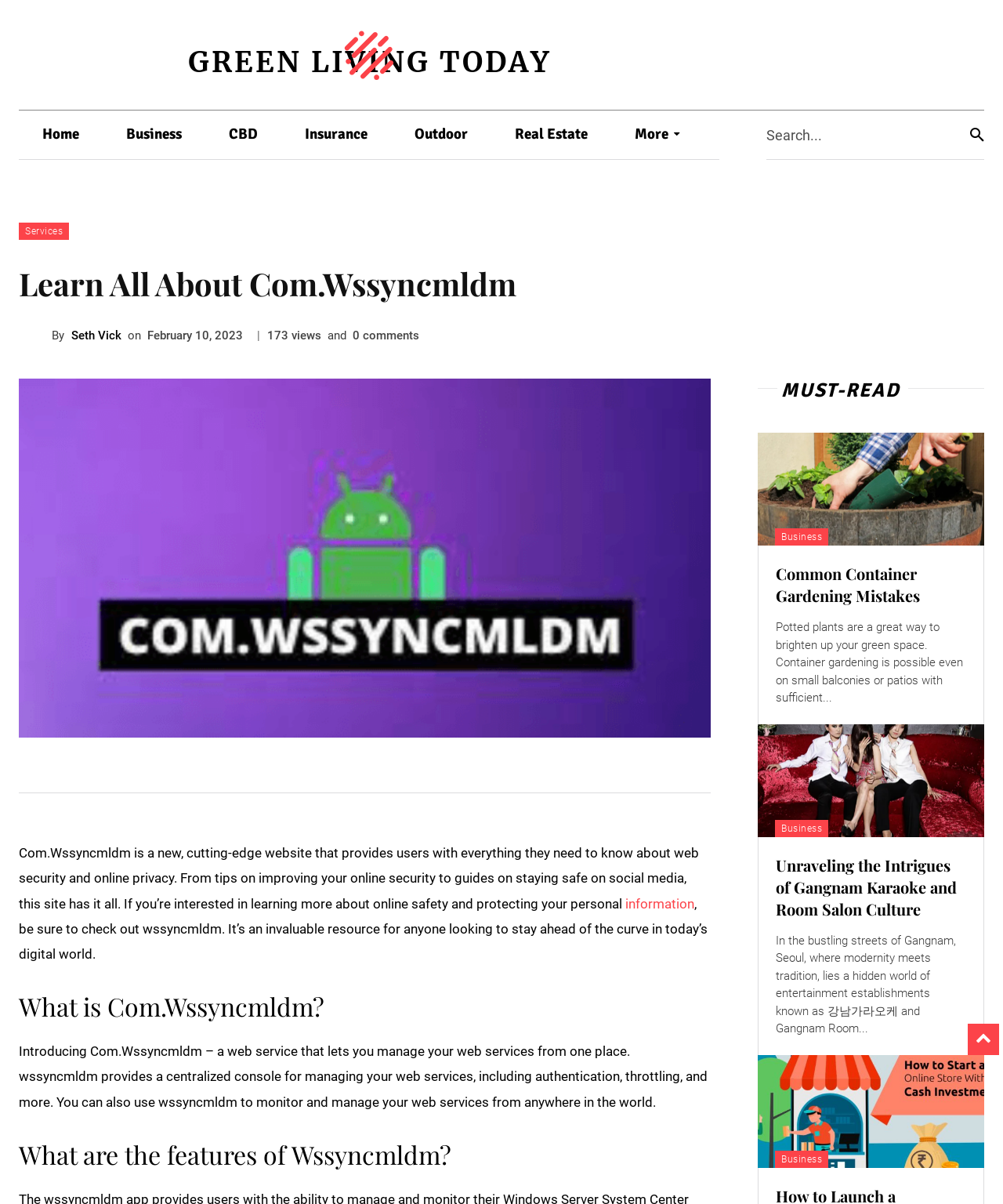Specify the bounding box coordinates of the area to click in order to follow the given instruction: "Go to Home page."

[0.019, 0.091, 0.102, 0.132]